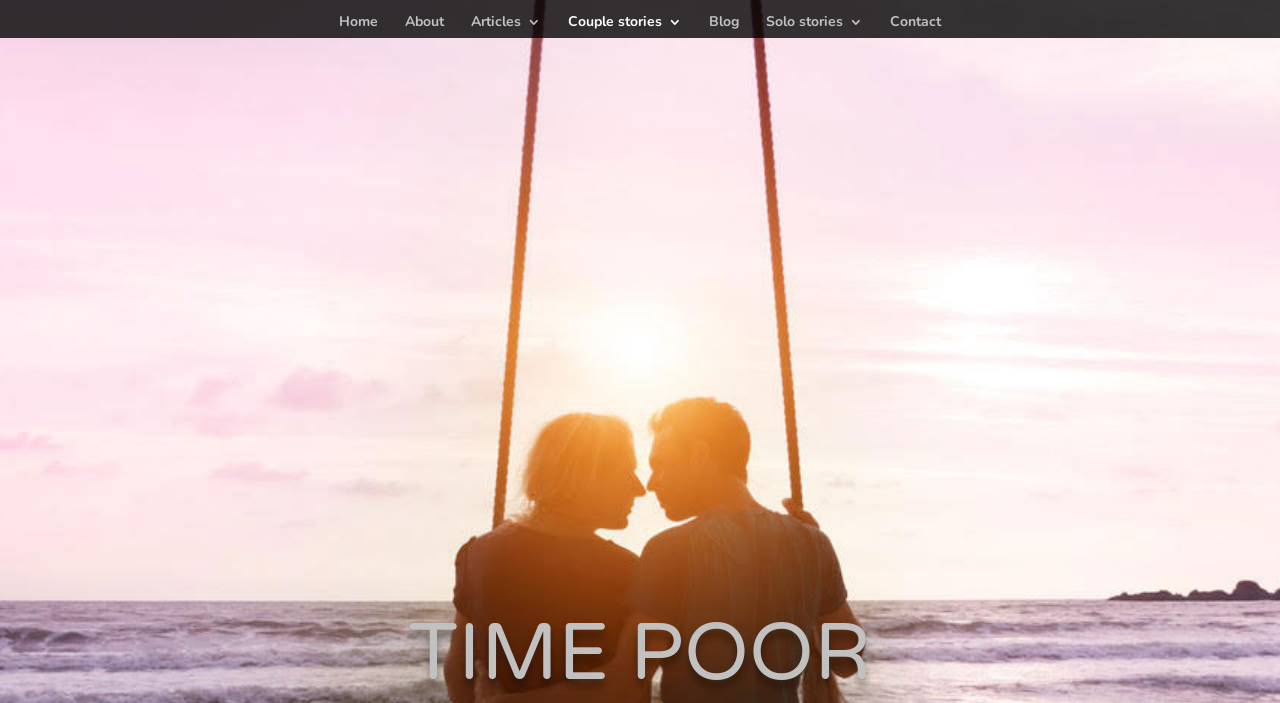Are there any images on the webpage?
Answer the question with a single word or phrase by looking at the picture.

Yes